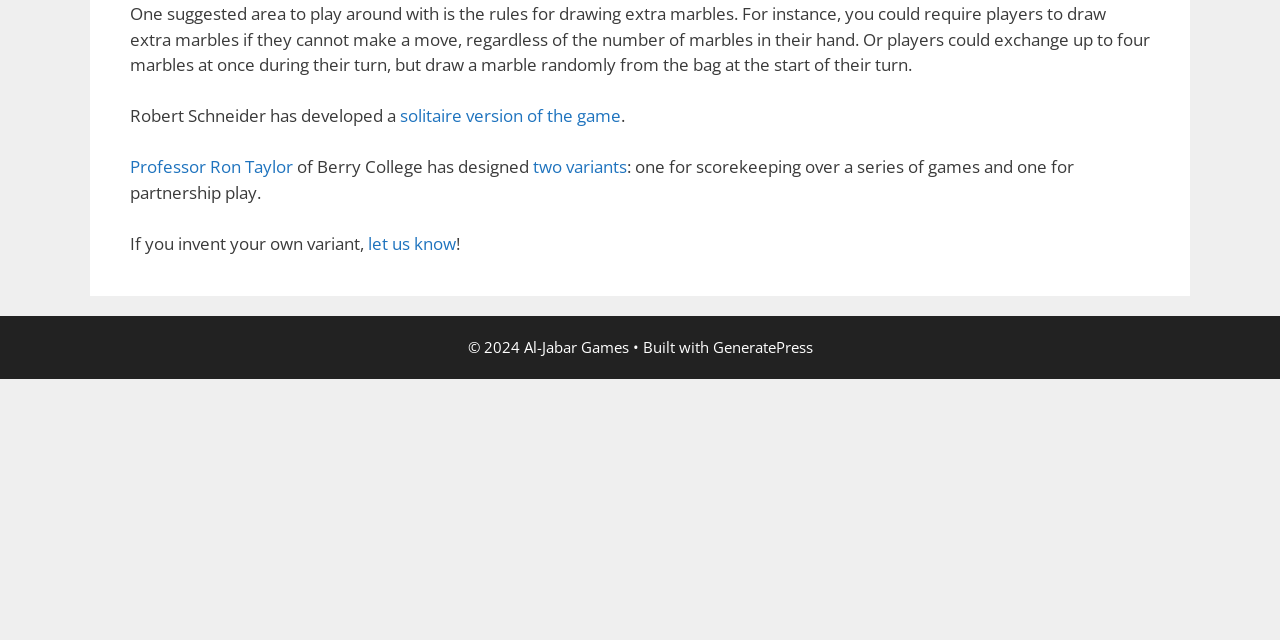Given the element description "two variants", identify the bounding box of the corresponding UI element.

[0.416, 0.242, 0.49, 0.278]